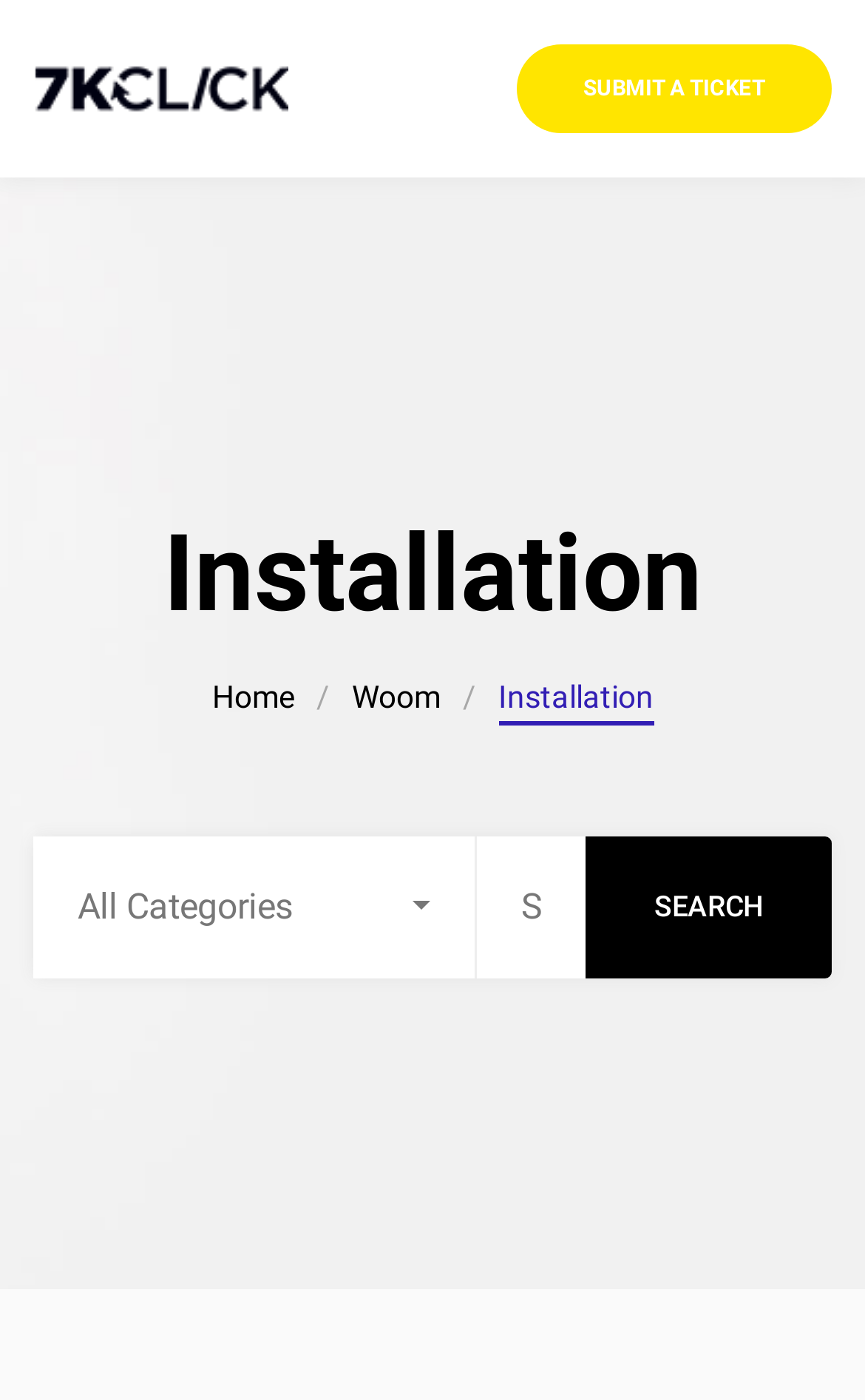Show the bounding box coordinates for the HTML element as described: "Search".

[0.677, 0.597, 0.962, 0.699]